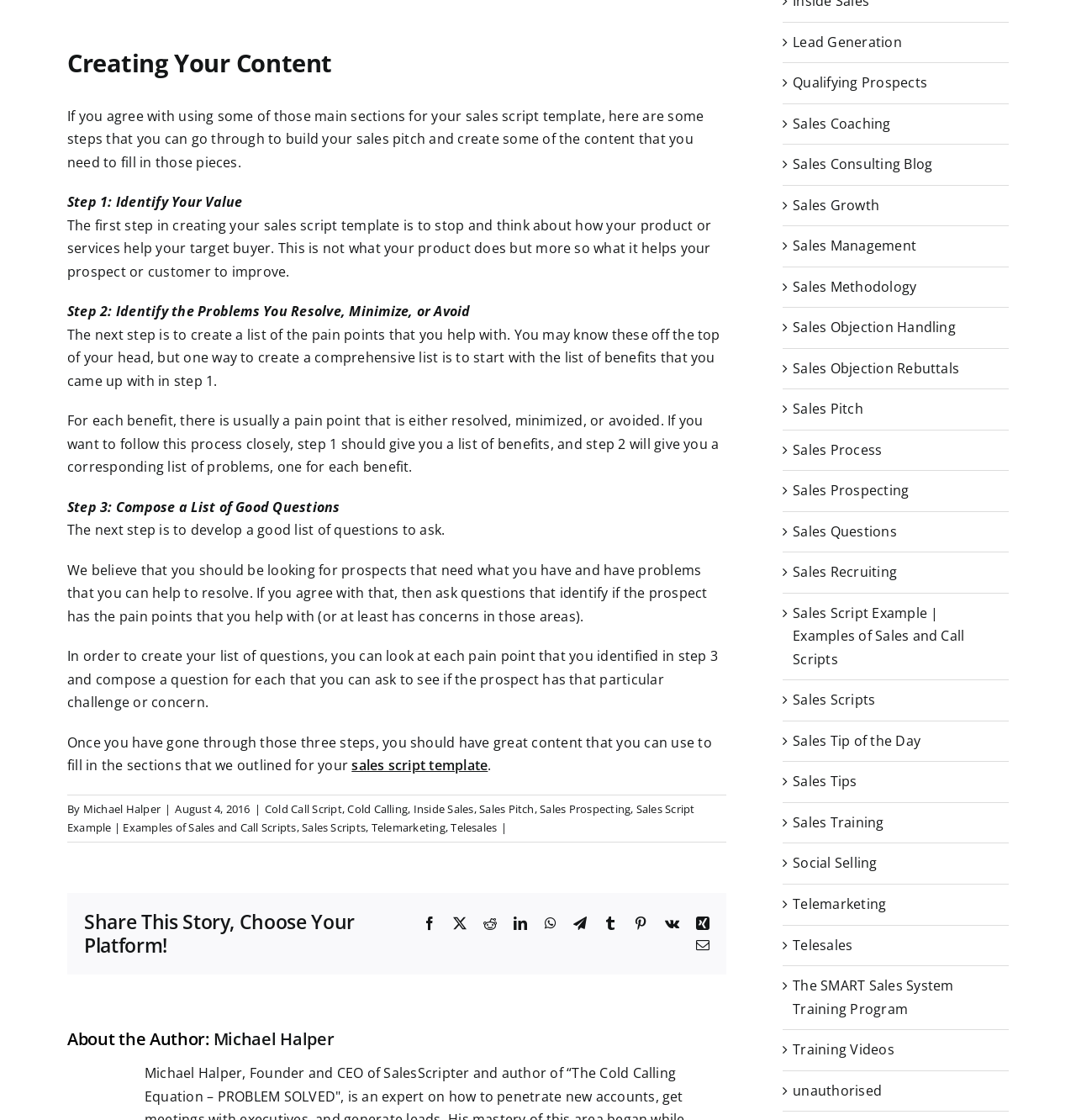Consider the image and give a detailed and elaborate answer to the question: 
Who is the author of the article?

The author of the article is Michael Halper, which is indicated by the link element with the text 'Michael Halper' at the bottom of the webpage.